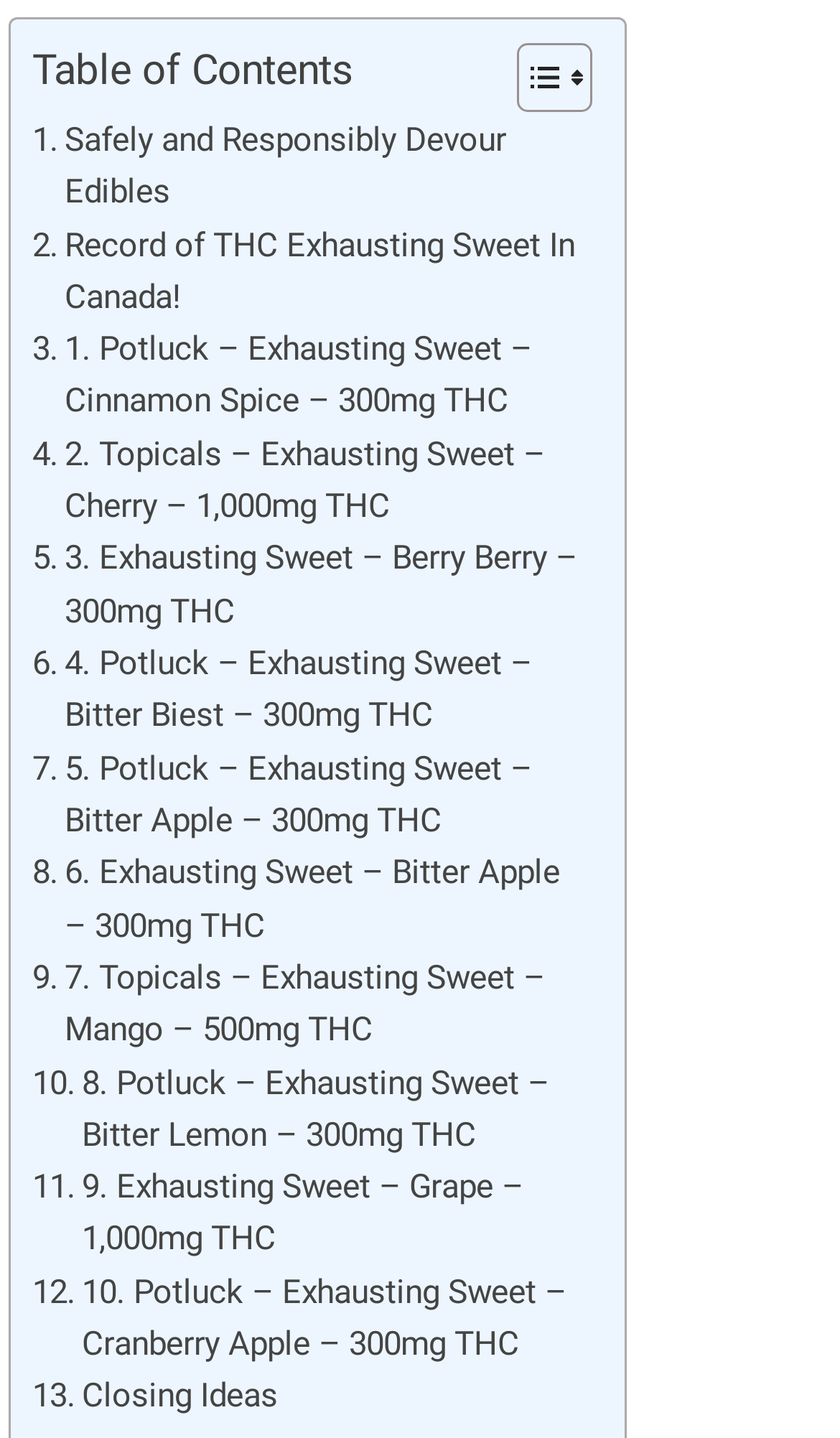How many topical products are listed?
Offer a detailed and full explanation in response to the question.

There are 2 topical products listed, which are 'Topicals – Exhausting Sweet – Cherry – 1,000mg THC' and 'Topicals – Exhausting Sweet – Mango – 500mg THC', as indicated by the link elements with IDs 1218 and 1223.